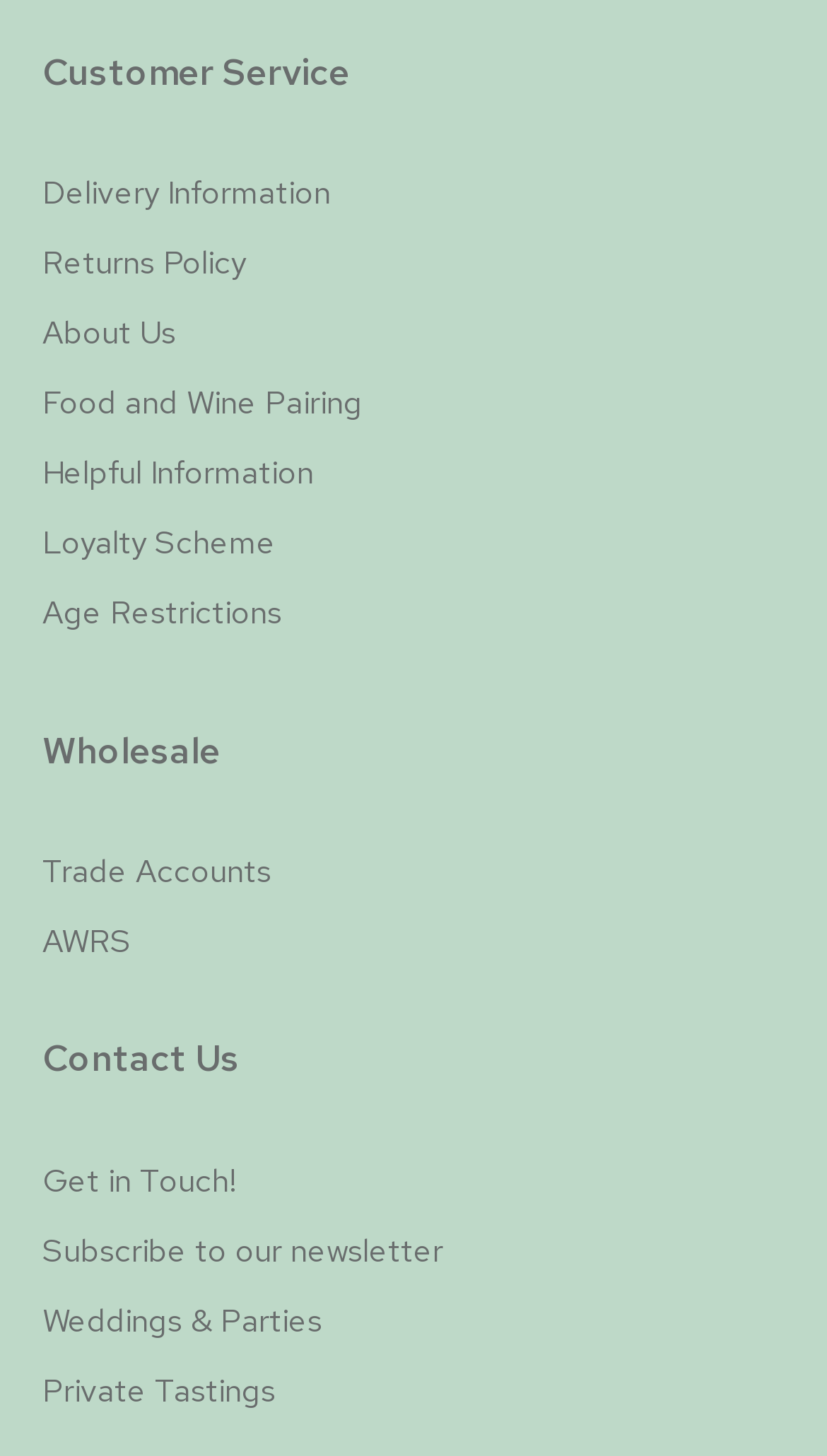Predict the bounding box coordinates of the area that should be clicked to accomplish the following instruction: "Subscribe to the newsletter". The bounding box coordinates should consist of four float numbers between 0 and 1, i.e., [left, top, right, bottom].

[0.051, 0.844, 0.536, 0.873]